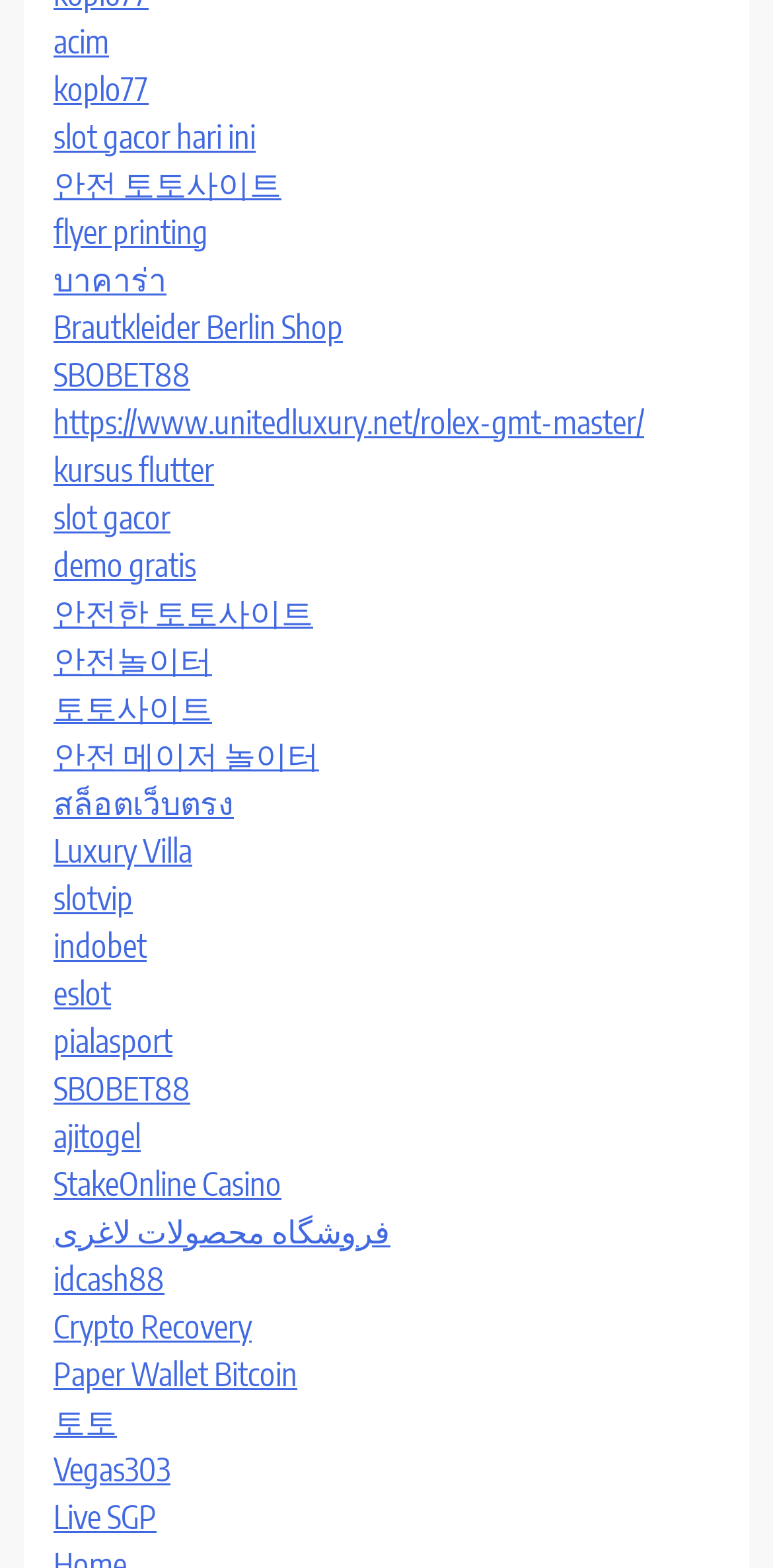What is the longest link on the webpage?
Using the image, answer in one word or phrase.

https://www.unitedluxury.net/rolex-gmt-master/